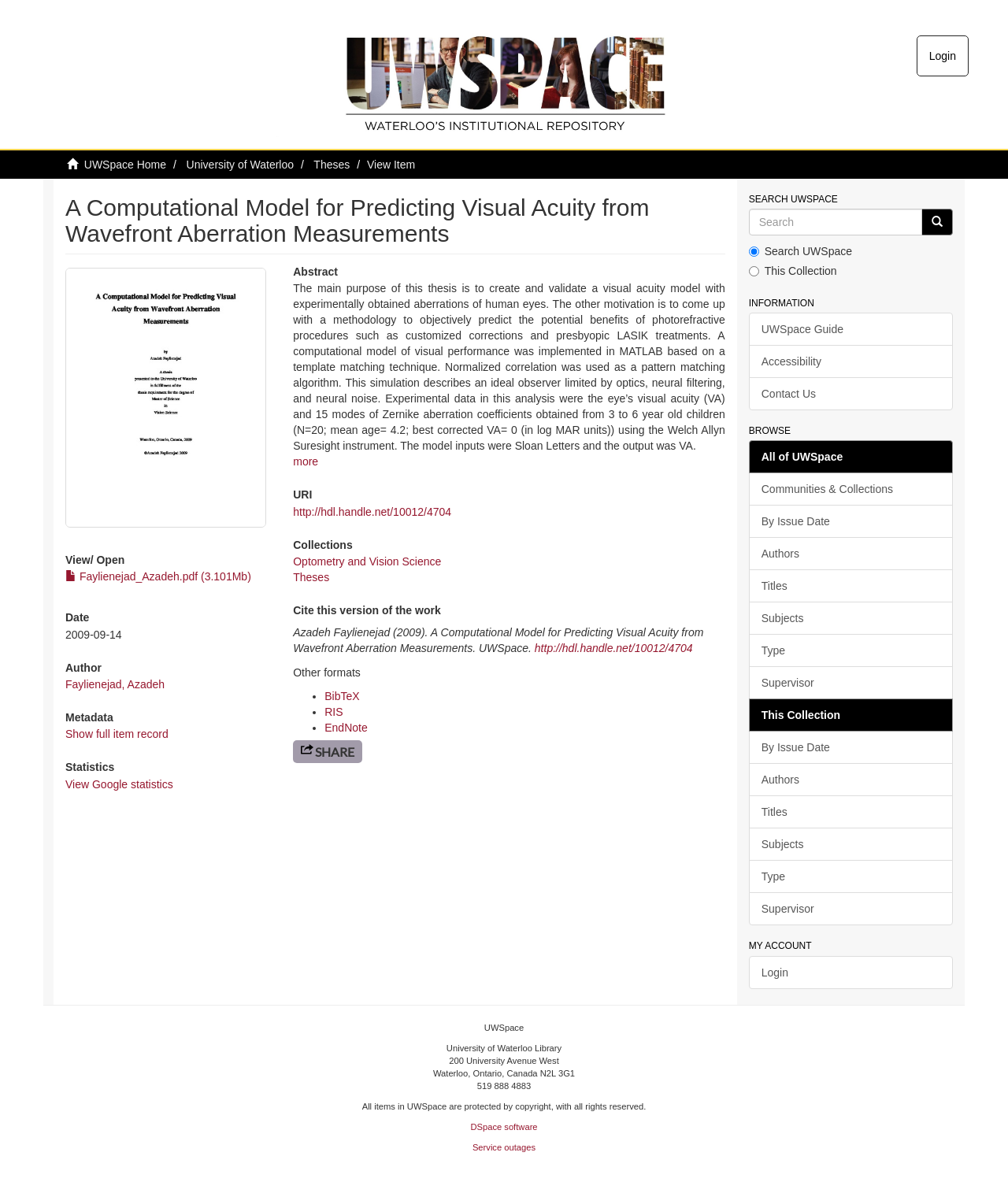Please provide the bounding box coordinates for the element that needs to be clicked to perform the following instruction: "Login". The coordinates should be given as four float numbers between 0 and 1, i.e., [left, top, right, bottom].

[0.91, 0.031, 0.96, 0.064]